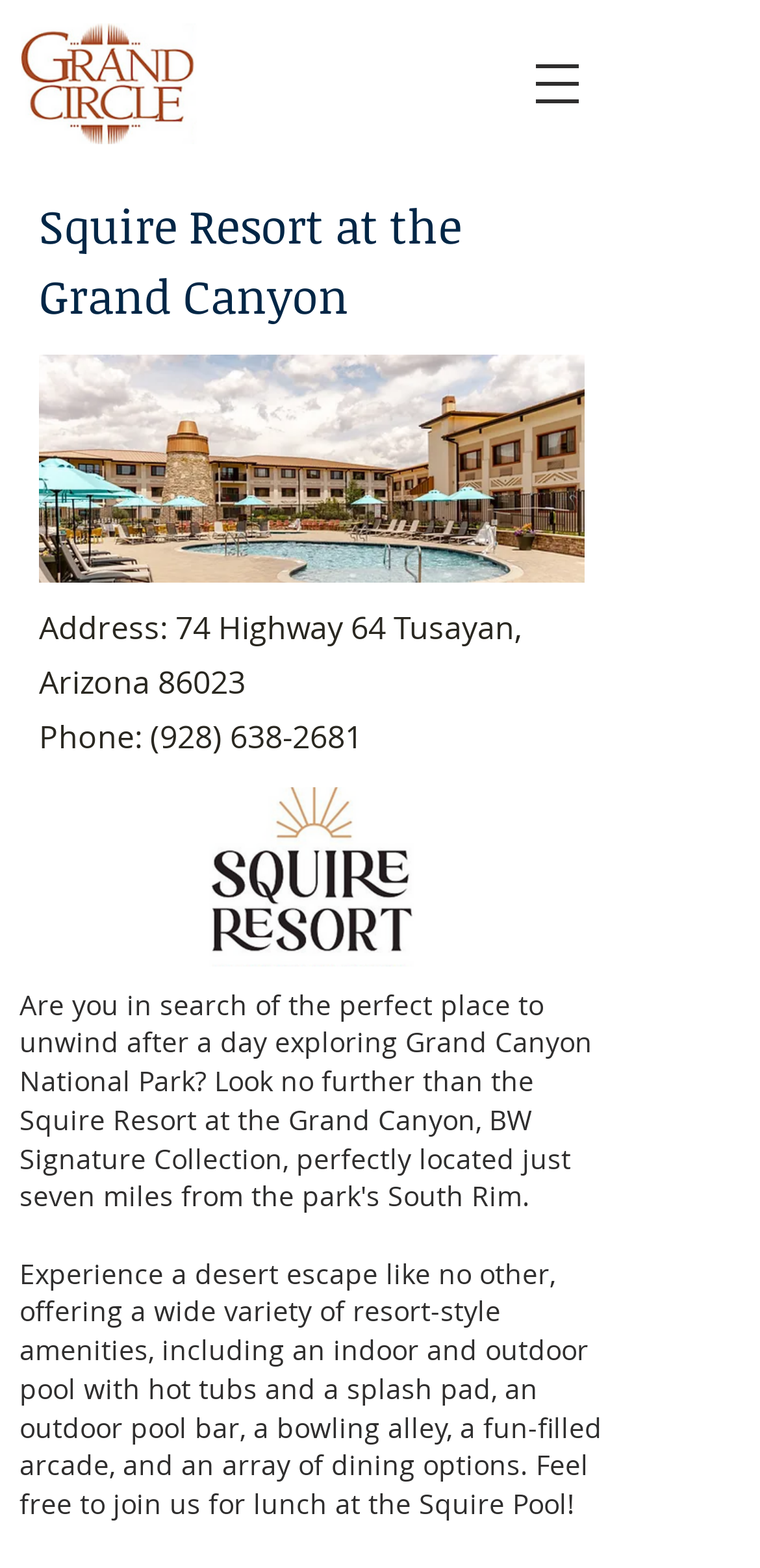Detail the various sections and features present on the webpage.

The webpage appears to be the homepage of the Squire Resort at the Grand Canyon. At the top left corner, there is a logo of Grand Circle, which is an image link. Next to it, on the top right corner, there is another image link. Below these logos, there is a navigation menu button that, when clicked, opens a dialog box.

The main content of the page is divided into two sections. On the left side, there is a large image of the resort, which takes up most of the vertical space. Above this image, there is a heading that reads "Squire Resort at the Grand Canyon". Below the image, there are three lines of text: the resort's address, phone number, and a link to call the phone number.

On the right side of the page, there is a smaller image of the resort's logo, which is placed above a paragraph of text. This text describes the resort's amenities, including pools, a pool bar, a bowling alley, an arcade, and dining options. It also invites visitors to join for lunch at the Squire Pool.